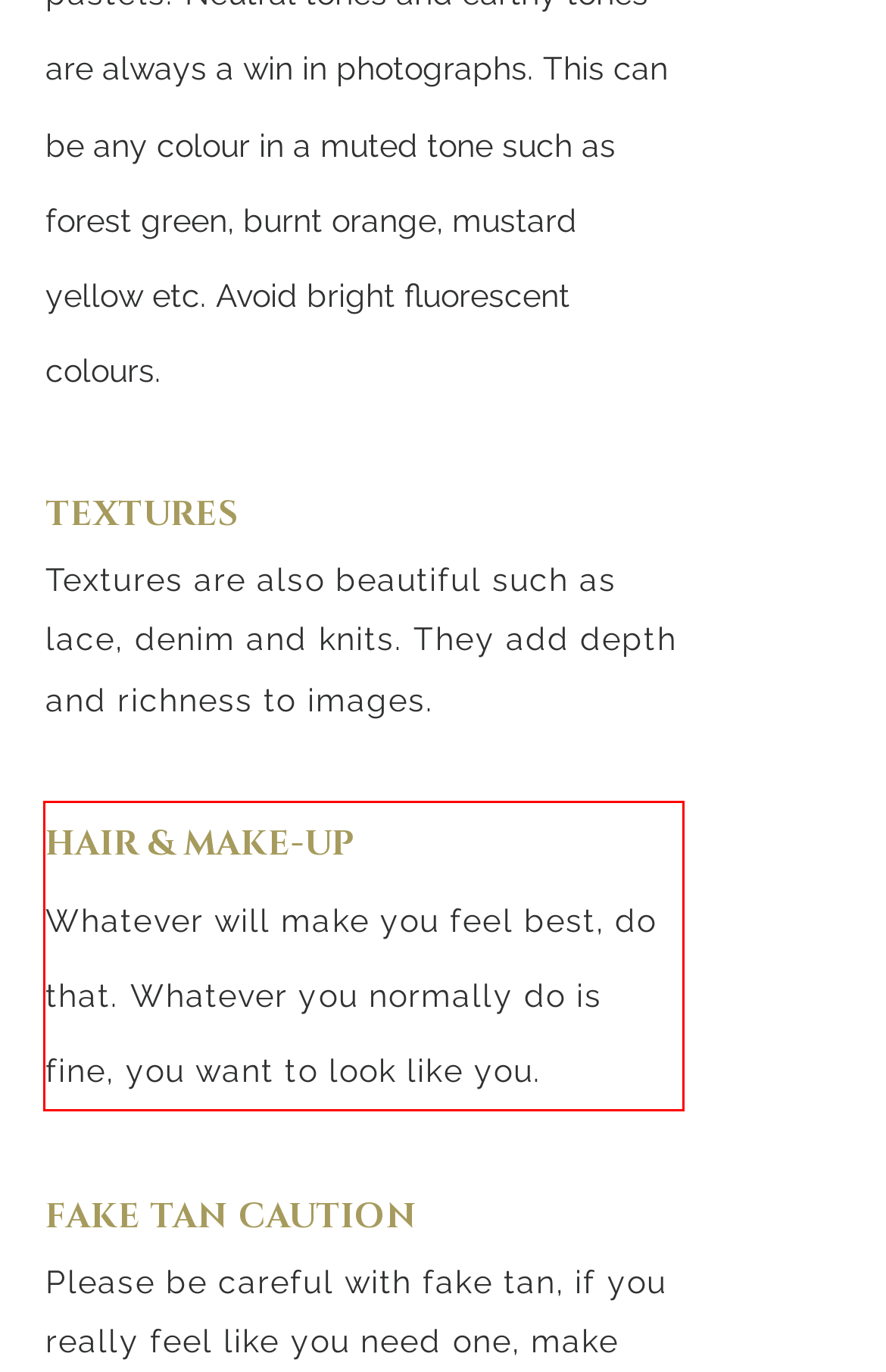Please analyze the provided webpage screenshot and perform OCR to extract the text content from the red rectangle bounding box.

HAIR & MAKE-UP Whatever will make you feel best, do that. Whatever you normally do is fine, you want to look like you.